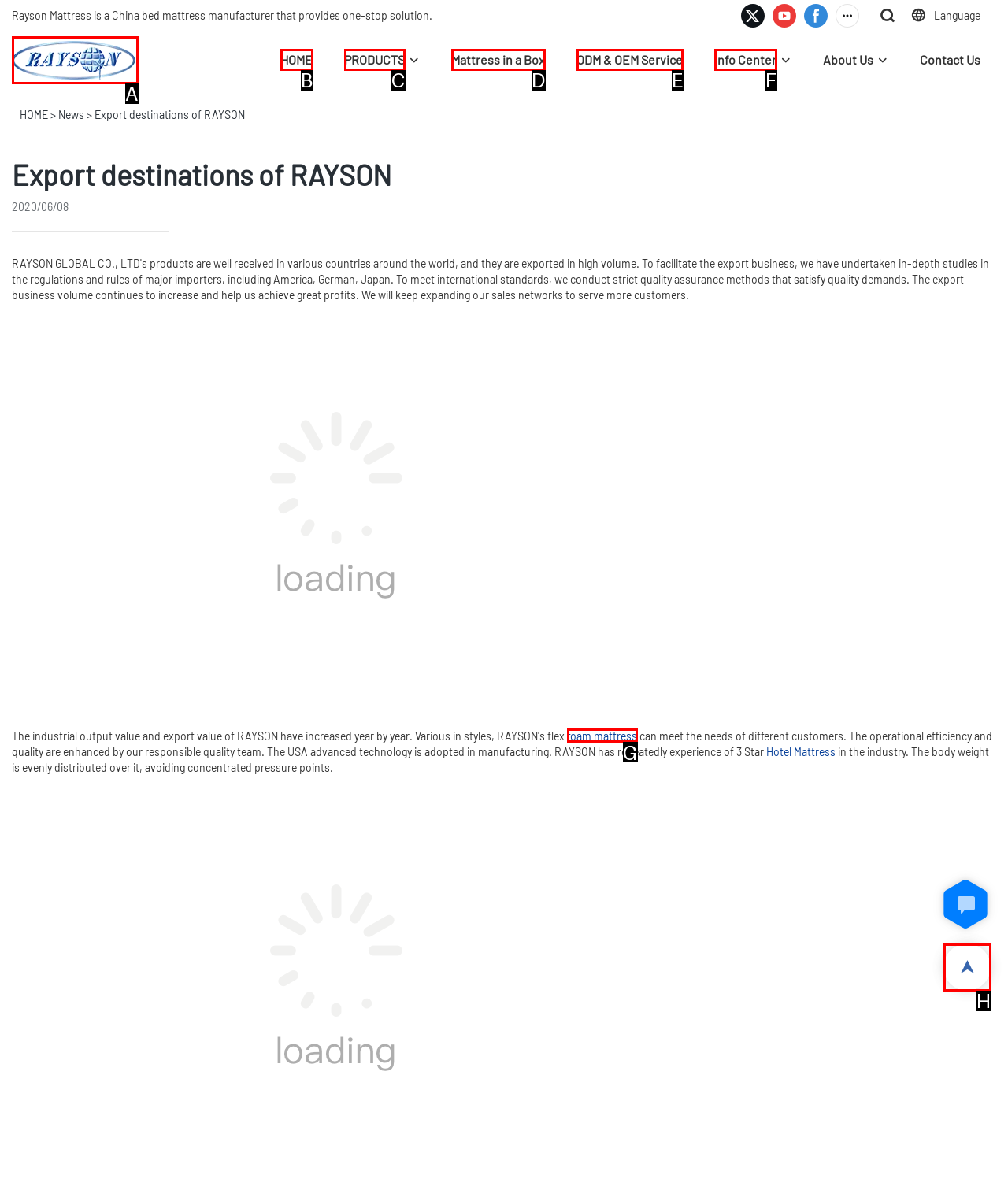Identify the HTML element that corresponds to the following description: ODM & OEM Service. Provide the letter of the correct option from the presented choices.

E